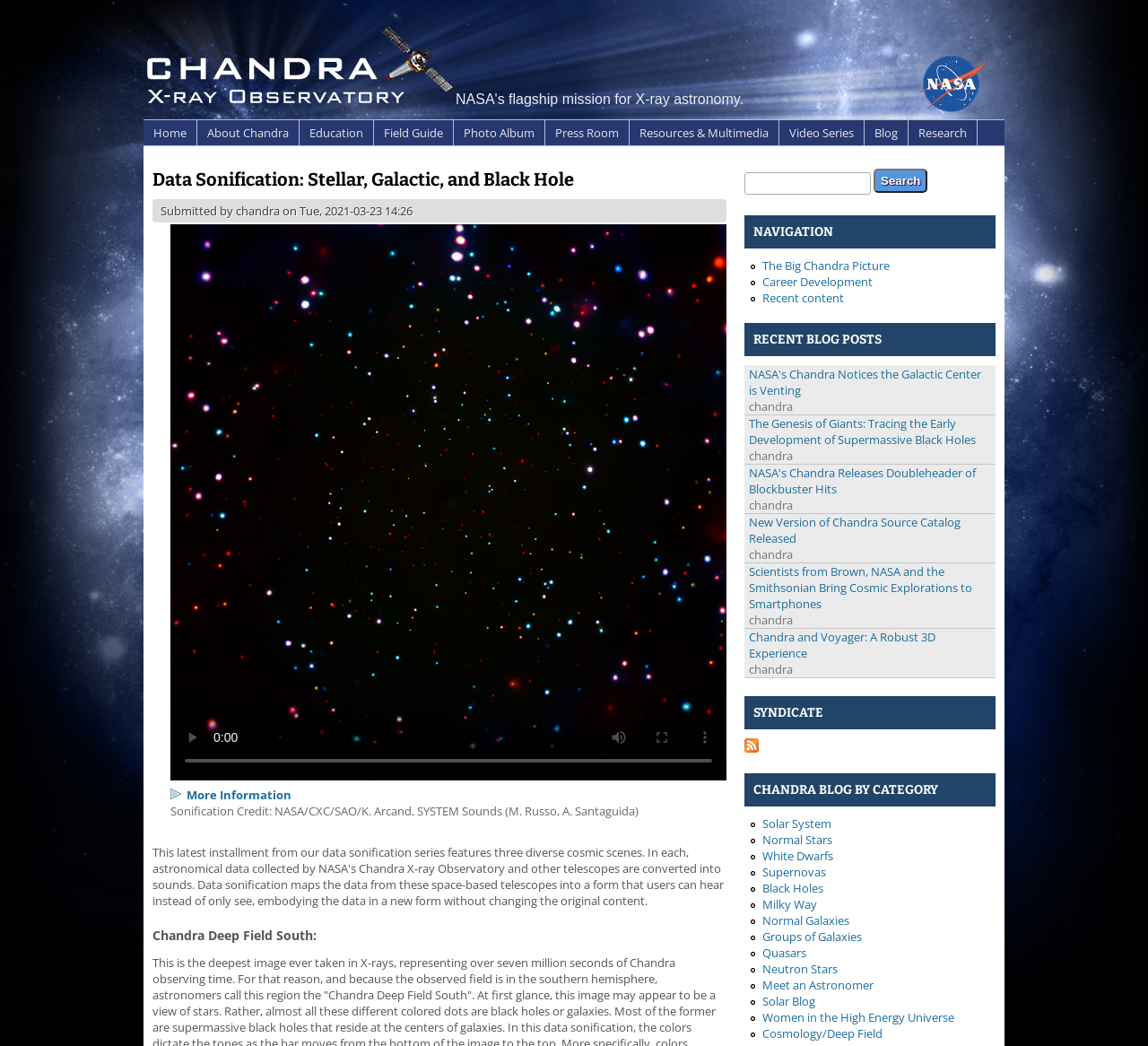Consider the image and give a detailed and elaborate answer to the question: 
How many categories are there in the Chandra Blog?

I counted the number of links under the 'CHANDRA BLOG BY CATEGORY' heading, which are 'Solar System', 'Normal Stars', 'White Dwarfs', 'Supernovas', and so on, and found 5 categories in total.